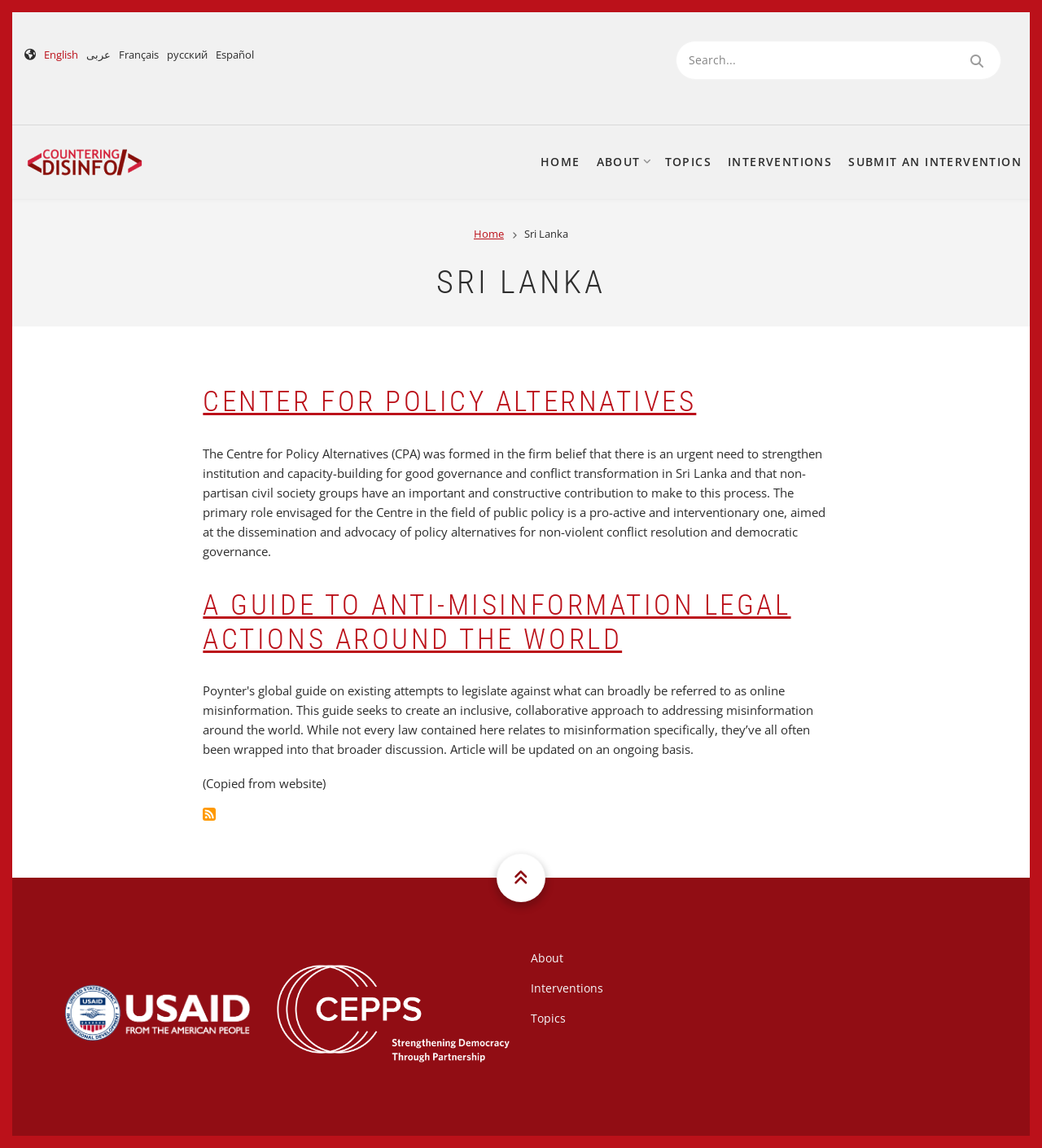Respond to the question with just a single word or phrase: 
What is the purpose of the search bar?

To search the website